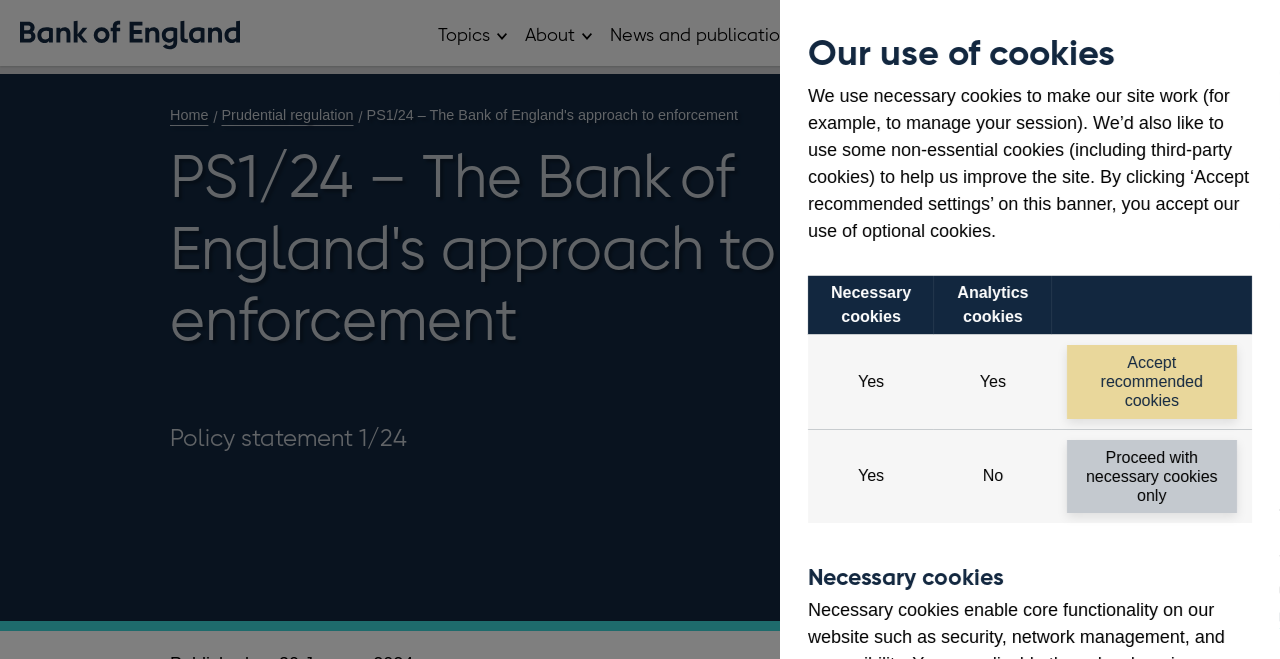What is the title of the related link?
Please give a detailed answer to the question using the information shown in the image.

I found the answer by looking at the related links section, where I saw a link with the title 'CP9/23 – The Bank of England’s approach to enforcement: proposed changes and clarifications'.